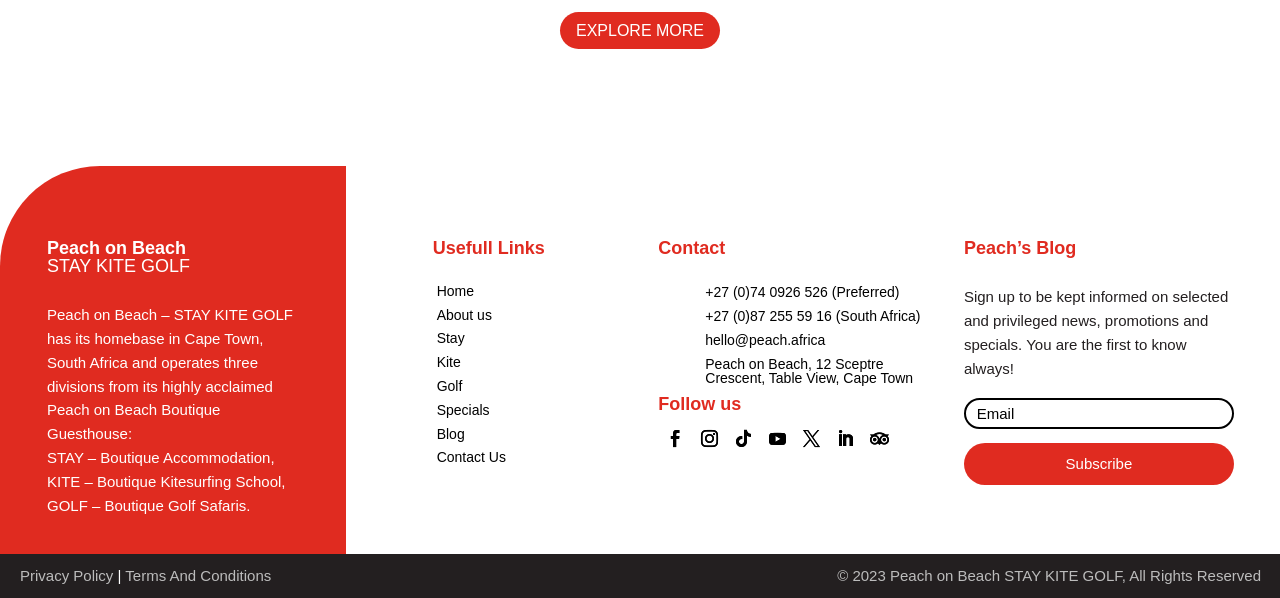Based on the image, provide a detailed and complete answer to the question: 
What are the three divisions of Peach on Beach?

The three divisions of Peach on Beach can be found in the StaticText 'STAY – Boutique Accommodation, KITE – Boutique Kitesurfing School, GOLF – Boutique Golf Safaris.' which lists the three divisions as STAY, KITE, and GOLF.